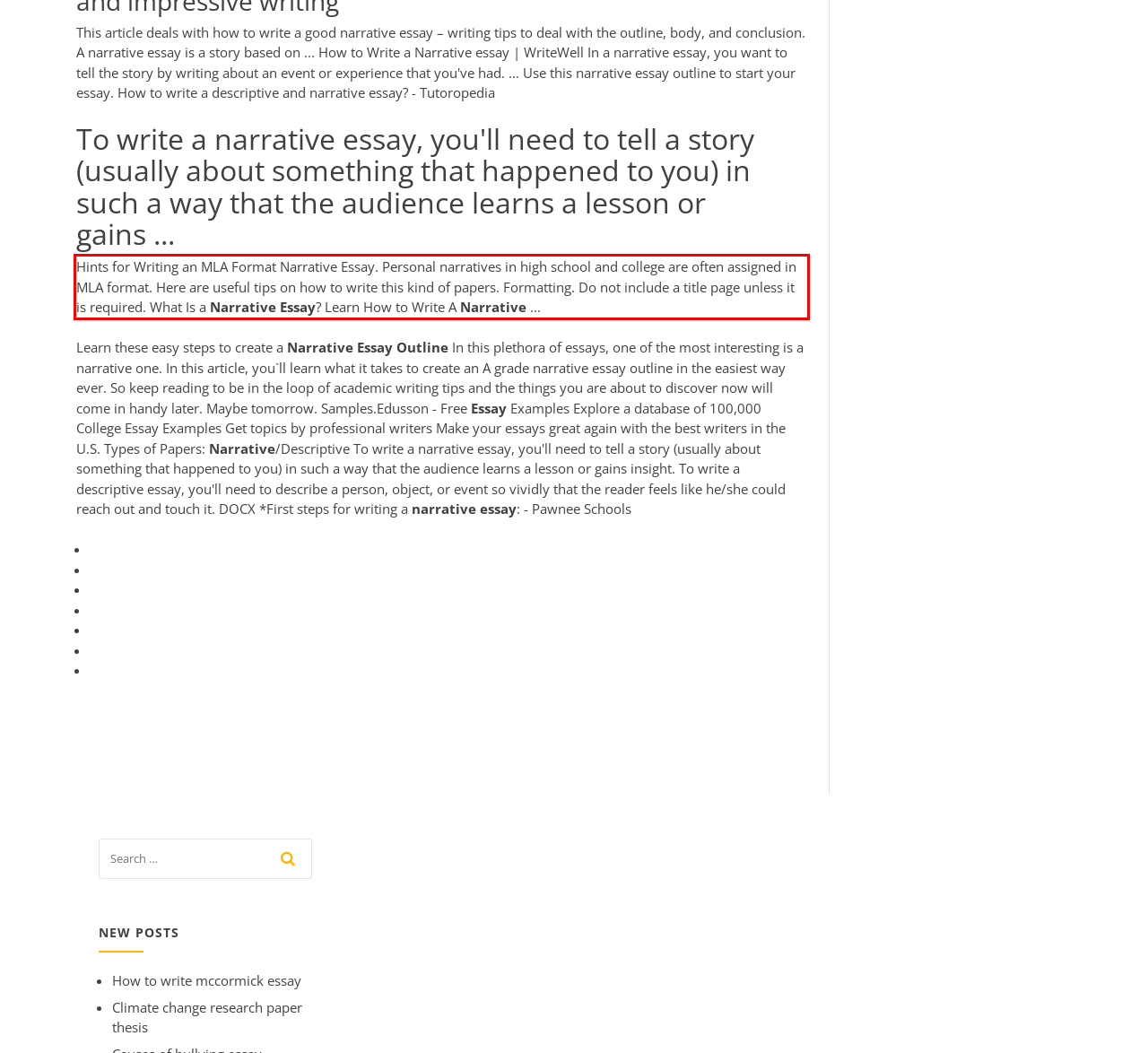Using the provided screenshot of a webpage, recognize the text inside the red rectangle bounding box by performing OCR.

Hints for Writing an MLA Format Narrative Essay. Personal narratives in high school and college are often assigned in MLA format. Here are useful tips on how to write this kind of papers. Formatting. Do not include a title page unless it is required. What Is a Narrative Essay? Learn How to Write A Narrative ...